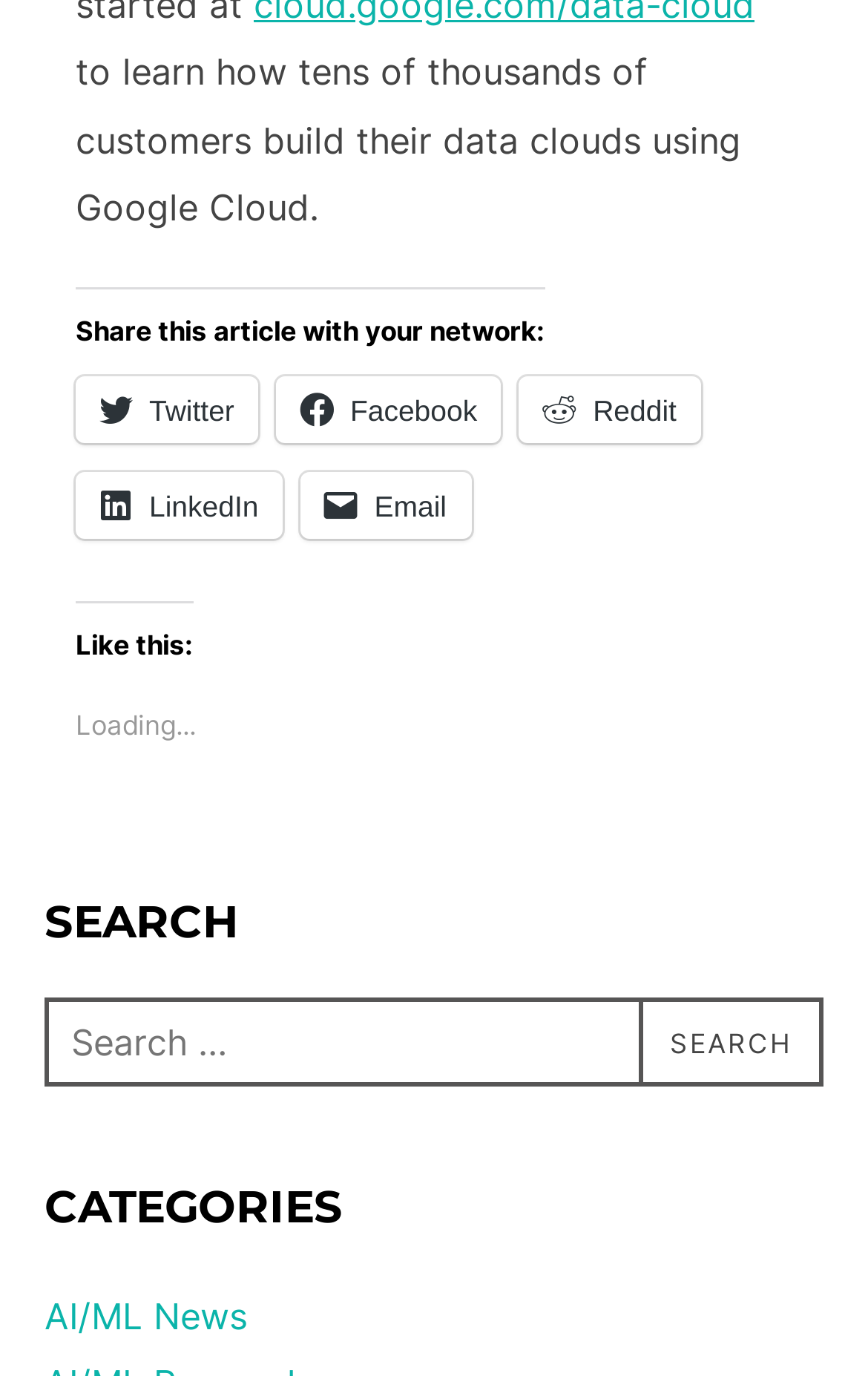What is the main topic of the webpage?
Please craft a detailed and exhaustive response to the question.

The webpage appears to be discussing how tens of thousands of customers build their data clouds using Google Cloud, suggesting that the main topic is related to Google Cloud and its applications.